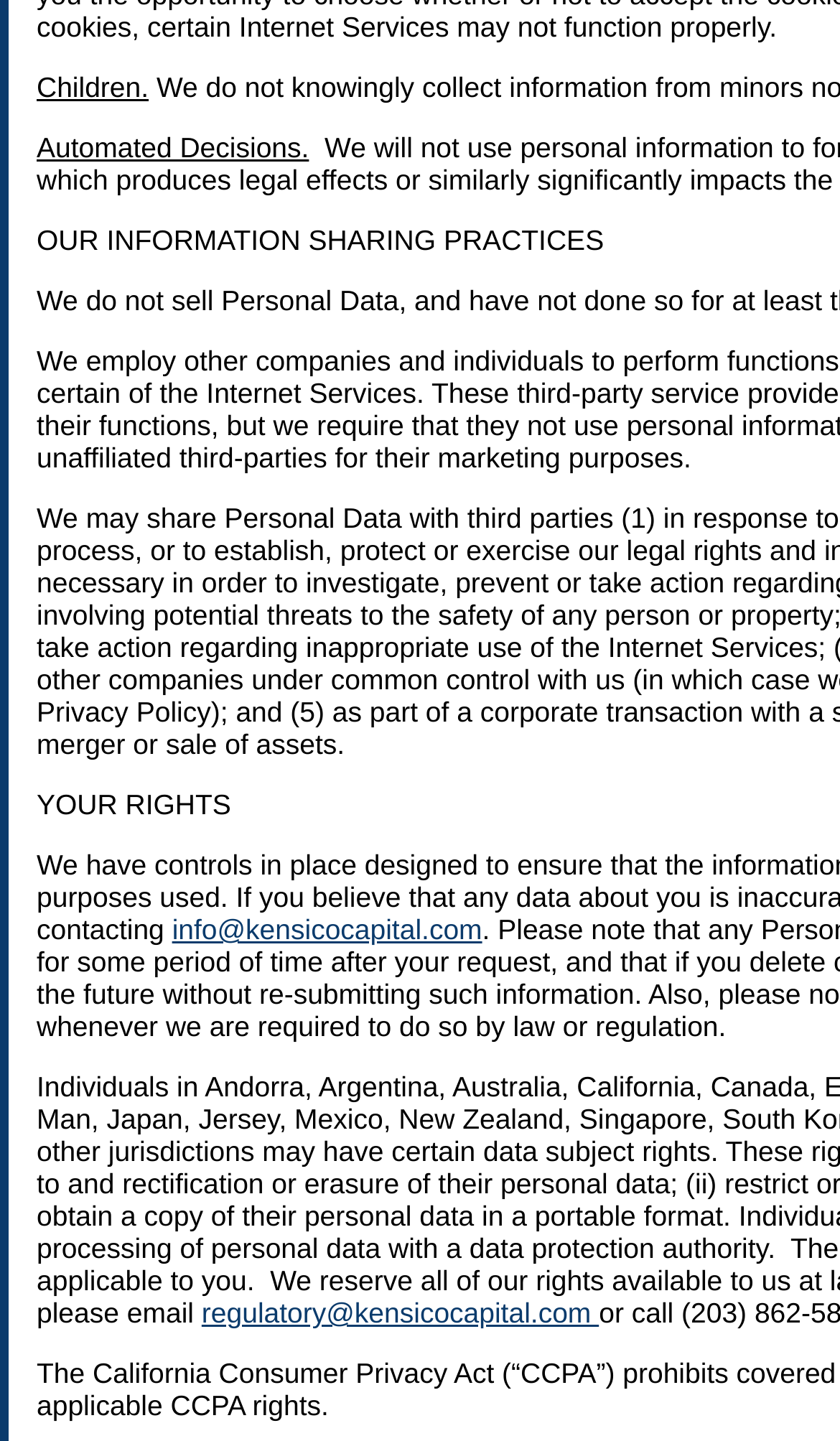Locate the bounding box coordinates of the UI element described by: "info@kensicocapital.com". The bounding box coordinates should consist of four float numbers between 0 and 1, i.e., [left, top, right, bottom].

[0.205, 0.634, 0.574, 0.656]